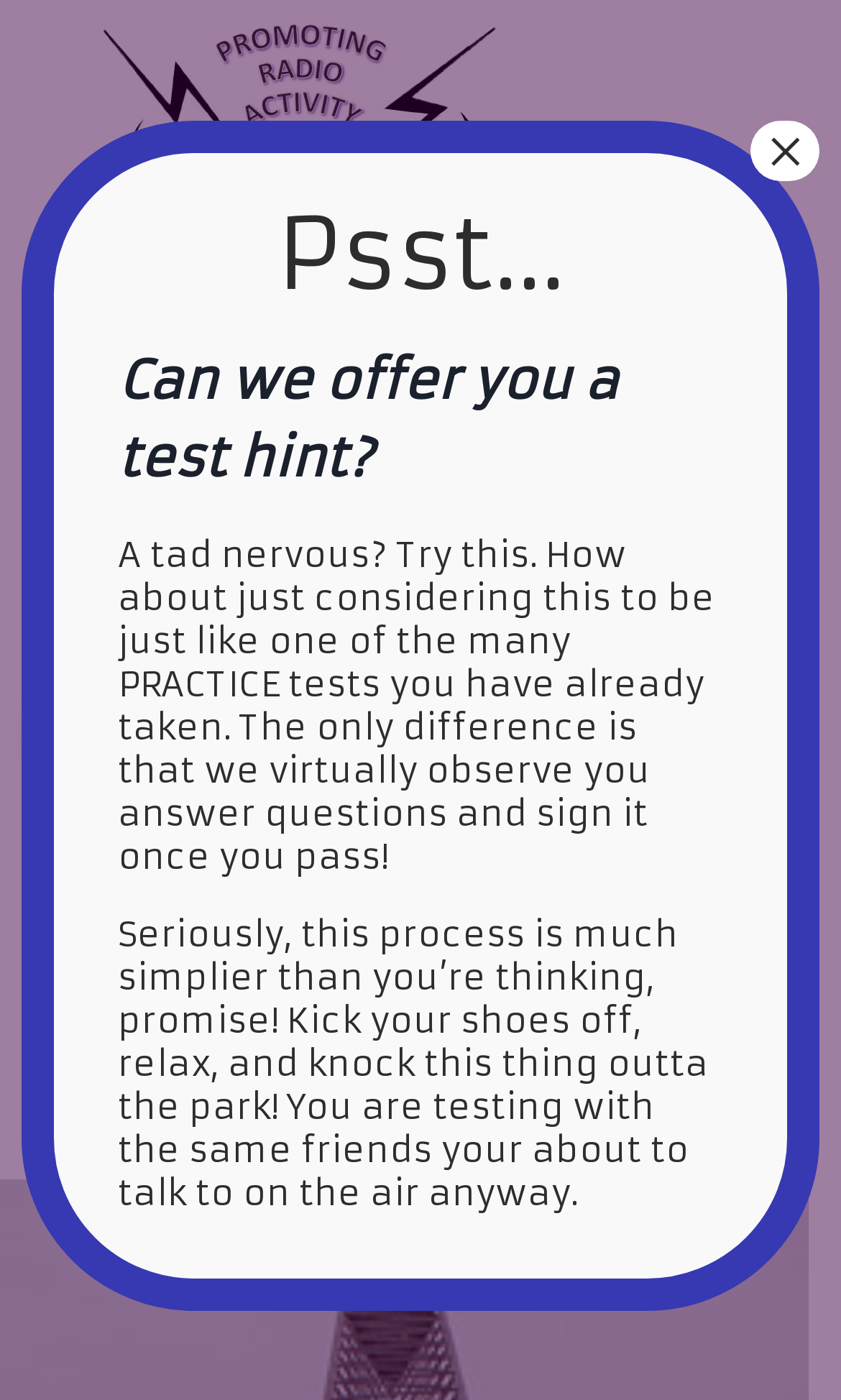What is the purpose of the 'Open menu' button?
Based on the image, answer the question in a detailed manner.

The 'Open menu' button is located at the top-right corner of the webpage. Its purpose is to expand the menu, revealing additional options or content related to the amateur radio examination process. The button is currently in an unexpanded state, indicated by the 'expanded: False' property.